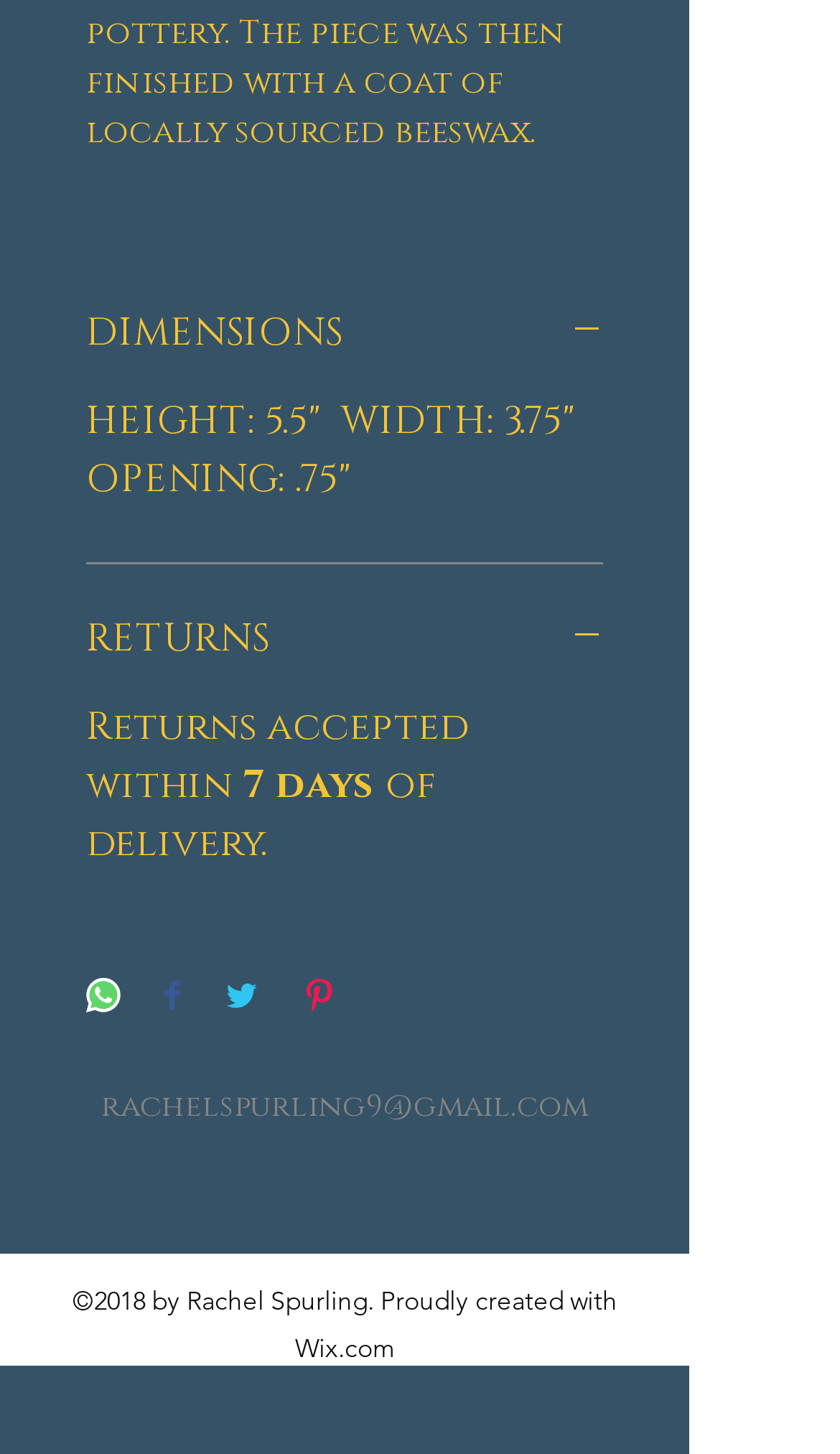Please identify the bounding box coordinates of the region to click in order to complete the task: "go to Academics". The coordinates must be four float numbers between 0 and 1, specified as [left, top, right, bottom].

None